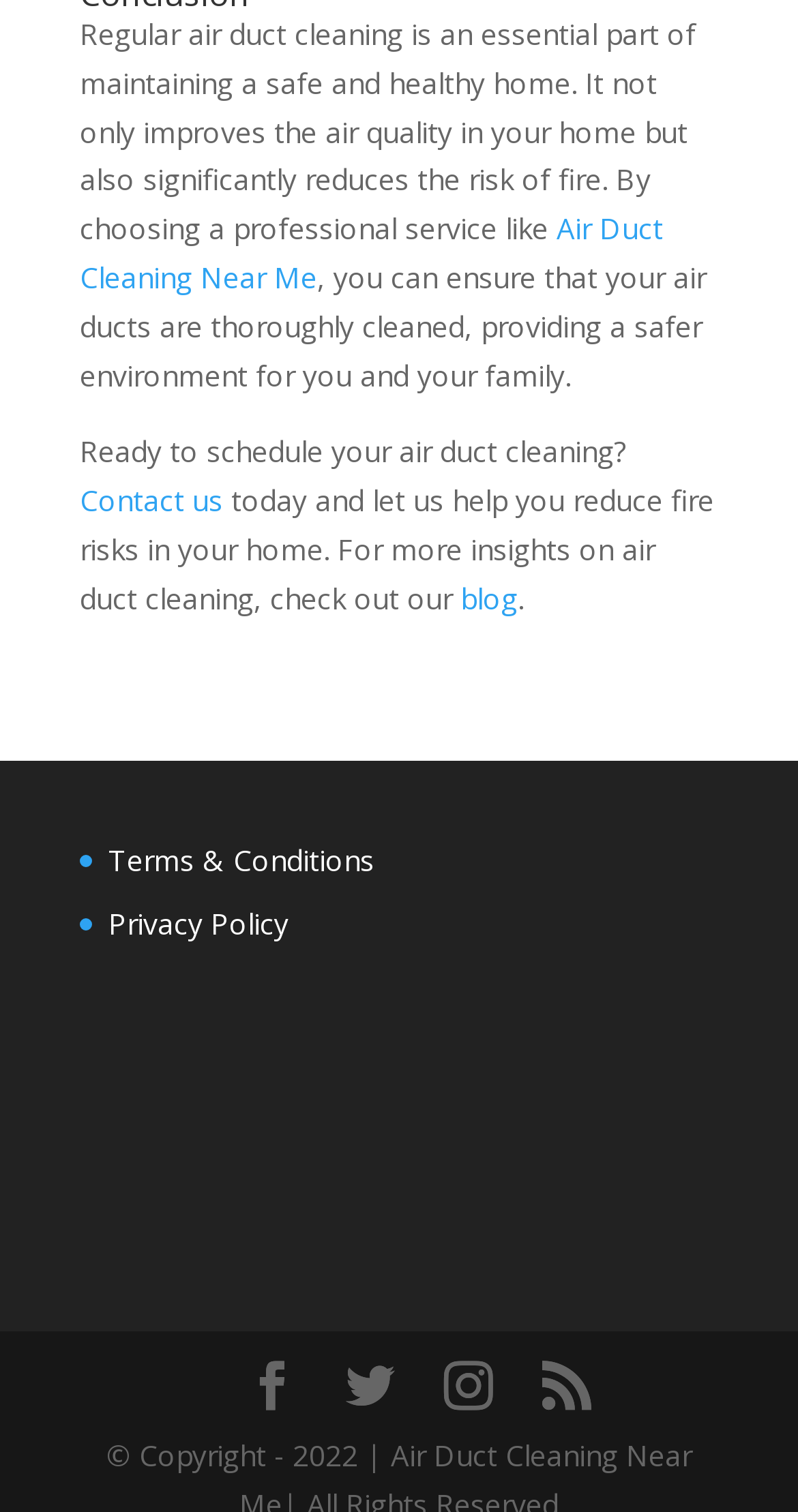How many social media links are there?
Based on the image, answer the question with a single word or brief phrase.

4